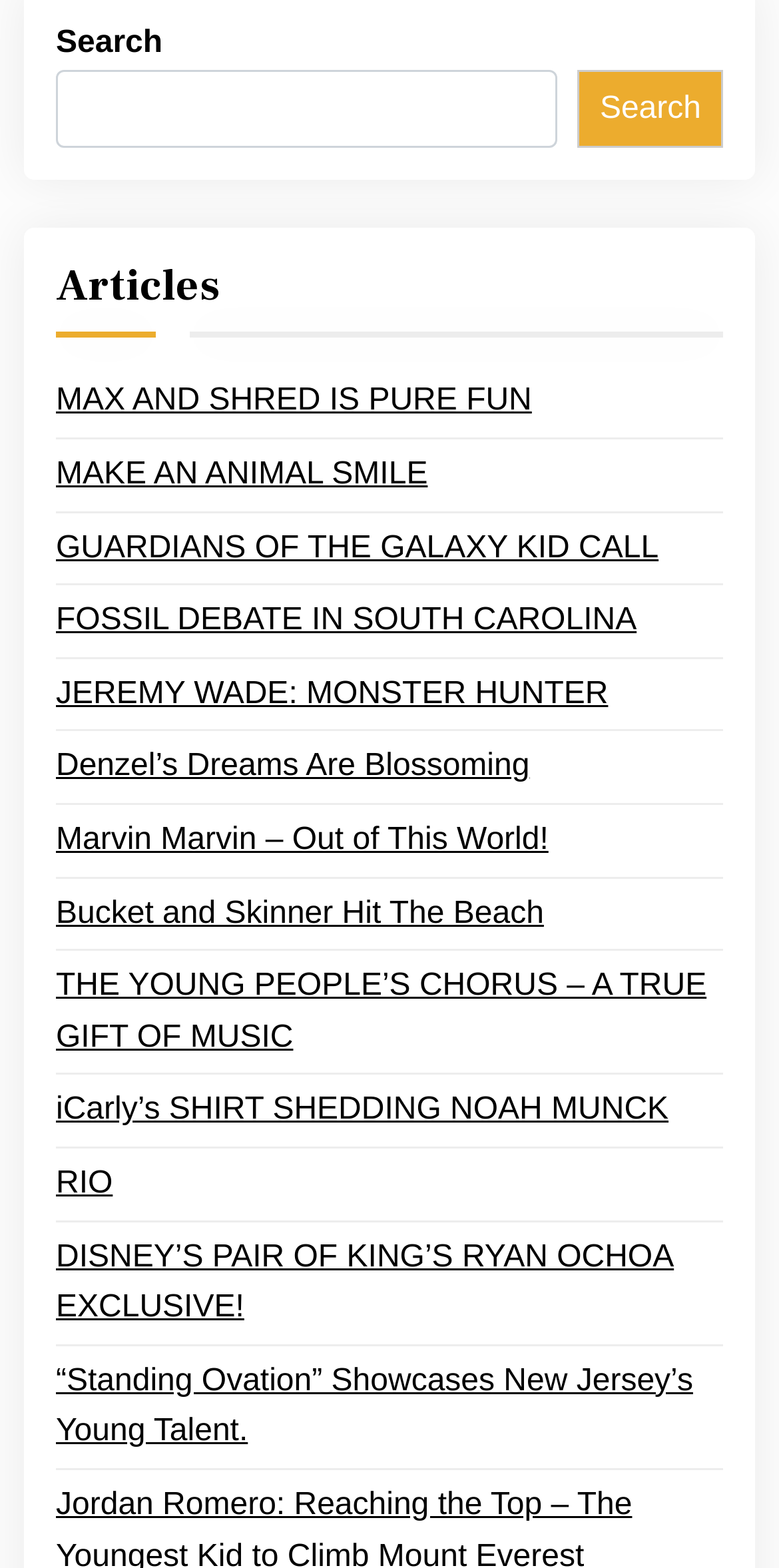Please identify the bounding box coordinates of the element on the webpage that should be clicked to follow this instruction: "search for something". The bounding box coordinates should be given as four float numbers between 0 and 1, formatted as [left, top, right, bottom].

[0.072, 0.044, 0.716, 0.094]